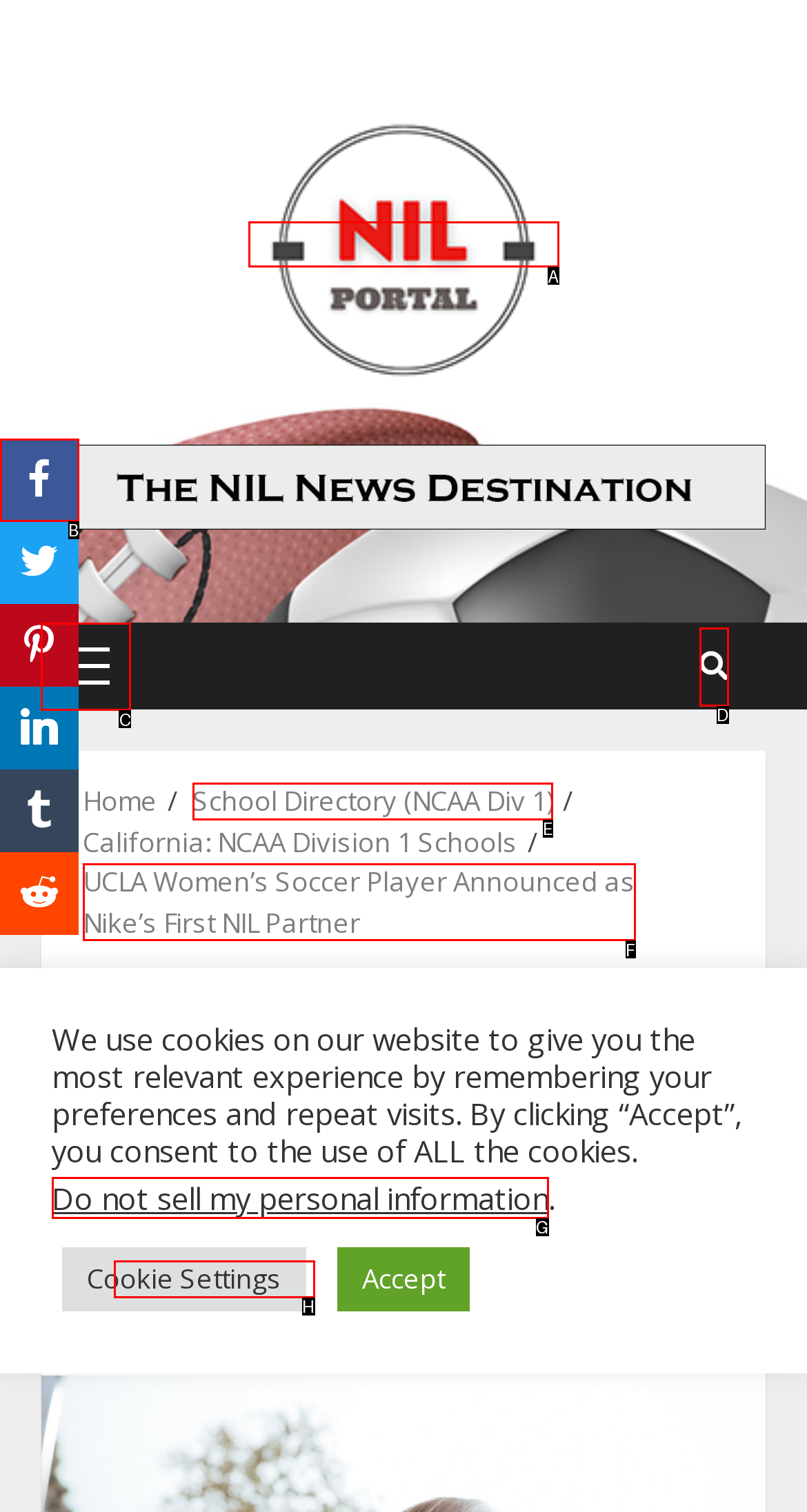From the given options, indicate the letter that corresponds to the action needed to complete this task: Navigate to Primary Menu. Respond with only the letter.

C